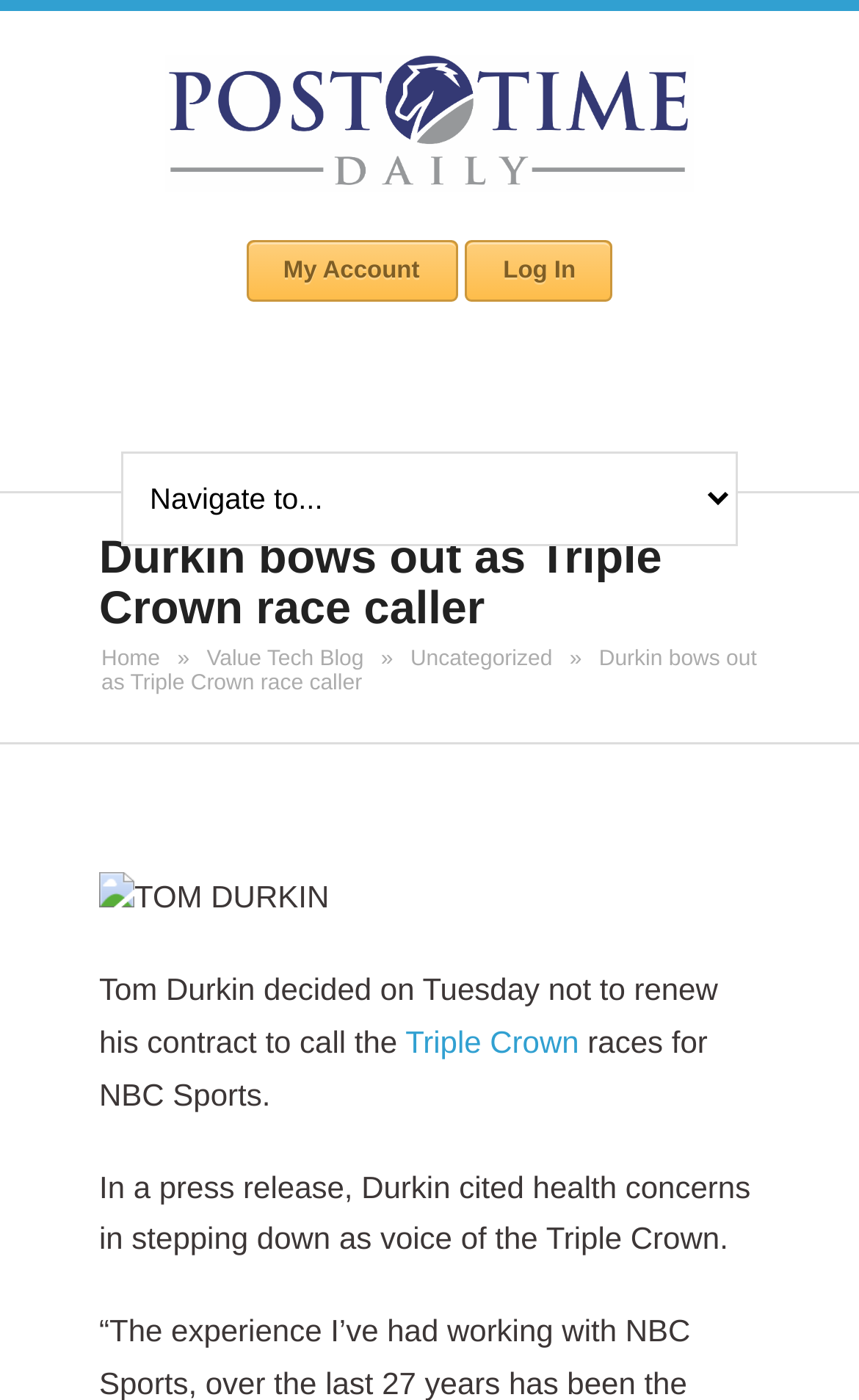Please provide a one-word or phrase answer to the question: 
What is the reason for Tom Durkin's decision?

health concerns